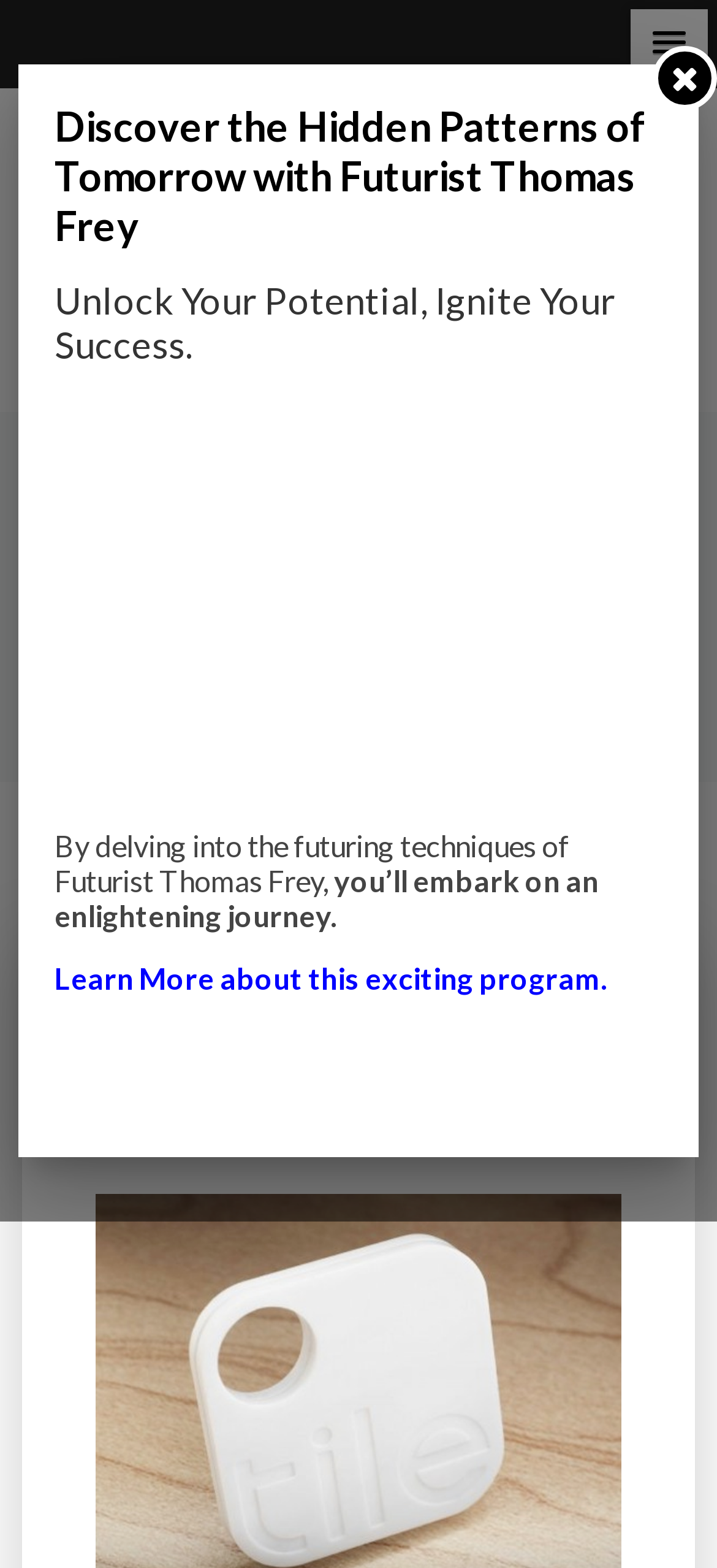How many images are there on the webpage?
Give a one-word or short phrase answer based on the image.

2